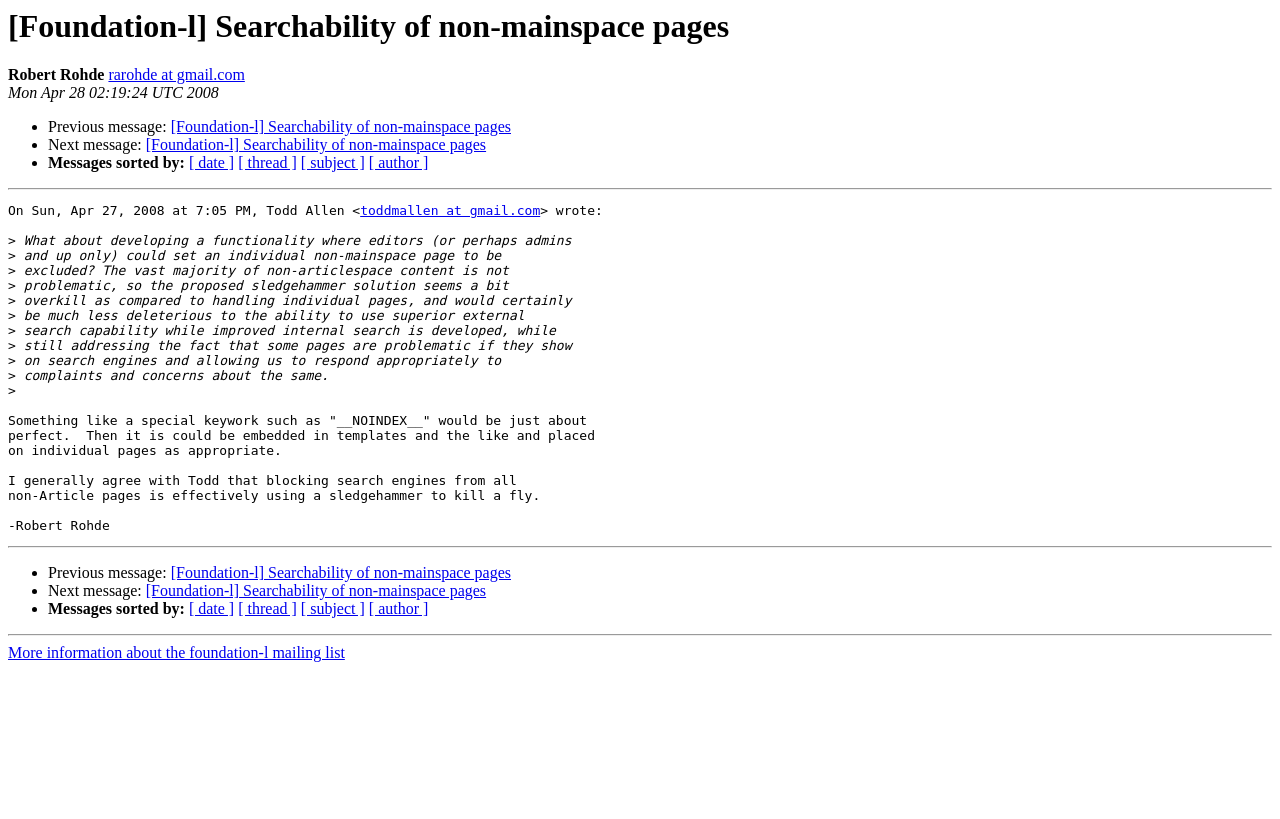What is the topic of discussion in this email?
With the help of the image, please provide a detailed response to the question.

The topic of discussion in this email is Searchability of non-mainspace pages, which can be inferred from the subject line of the email '[Foundation-l] Searchability of non-mainspace pages' and also from the content of the email.